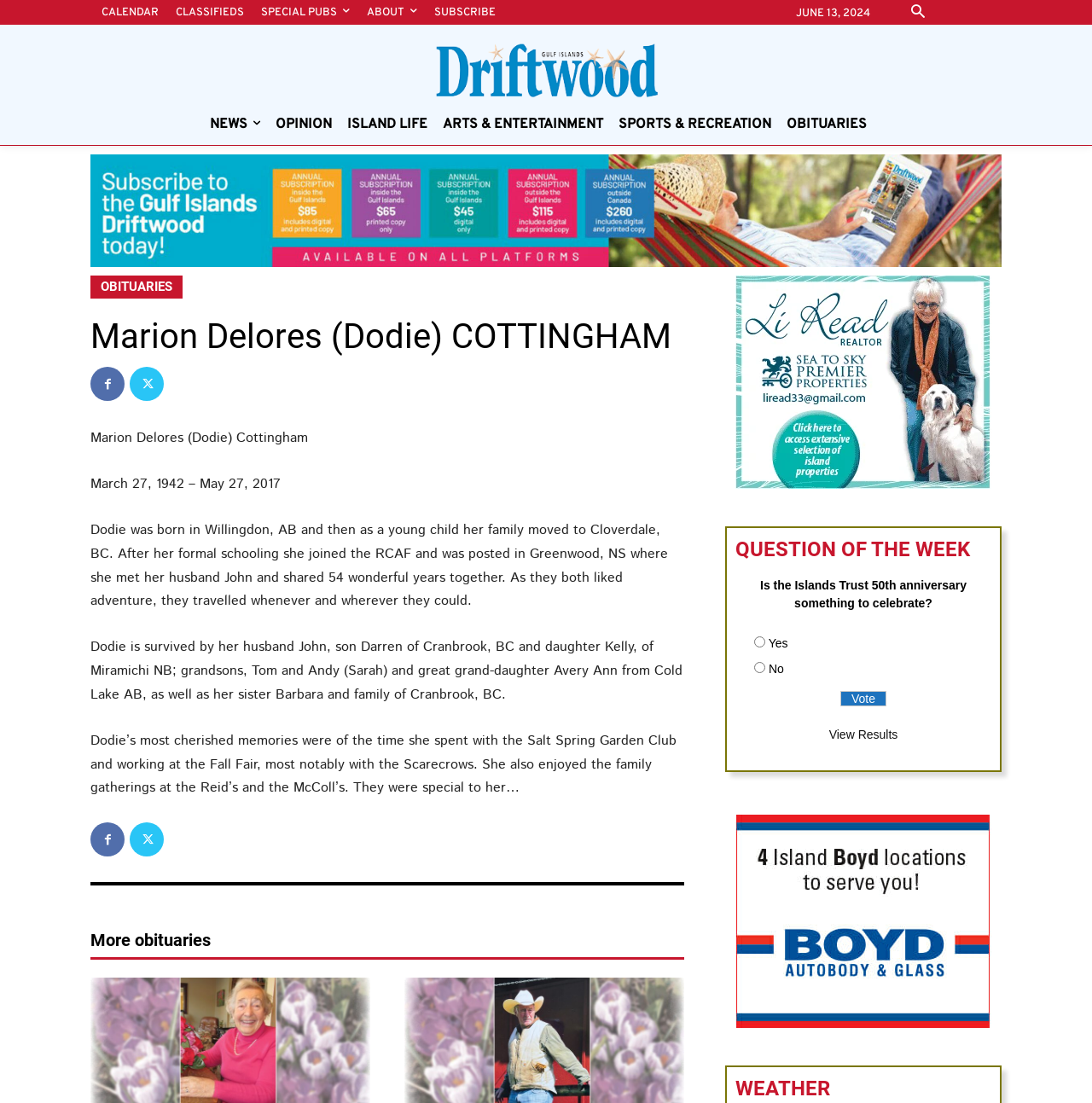Please determine the heading text of this webpage.

Marion Delores (Dodie) COTTINGHAM